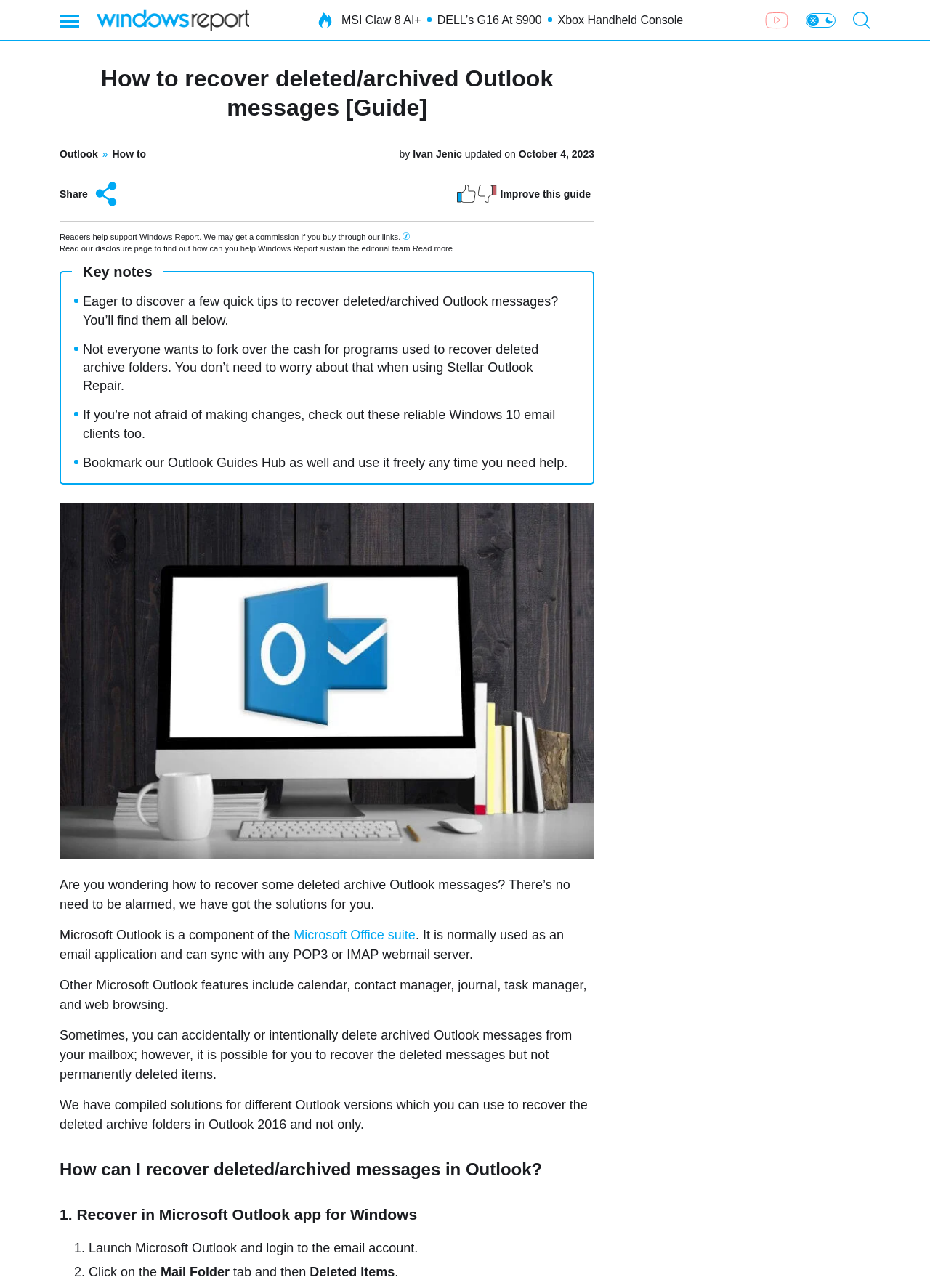Find and indicate the bounding box coordinates of the region you should select to follow the given instruction: "Visit Outlook Guides Hub".

[0.181, 0.353, 0.307, 0.365]